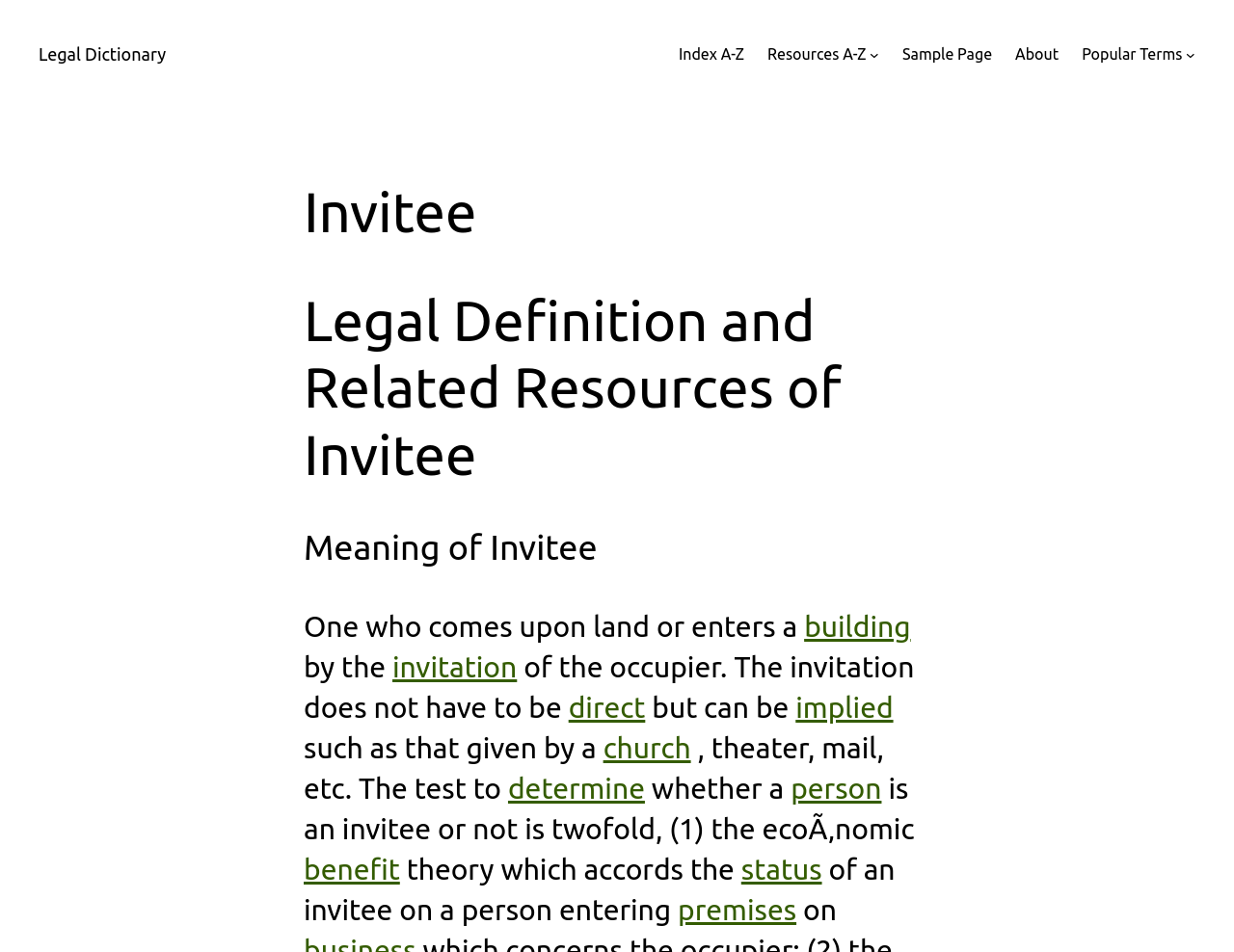Predict the bounding box coordinates of the area that should be clicked to accomplish the following instruction: "Get started on your way to investing in what’s next". The bounding box coordinates should consist of four float numbers between 0 and 1, i.e., [left, top, right, bottom].

None